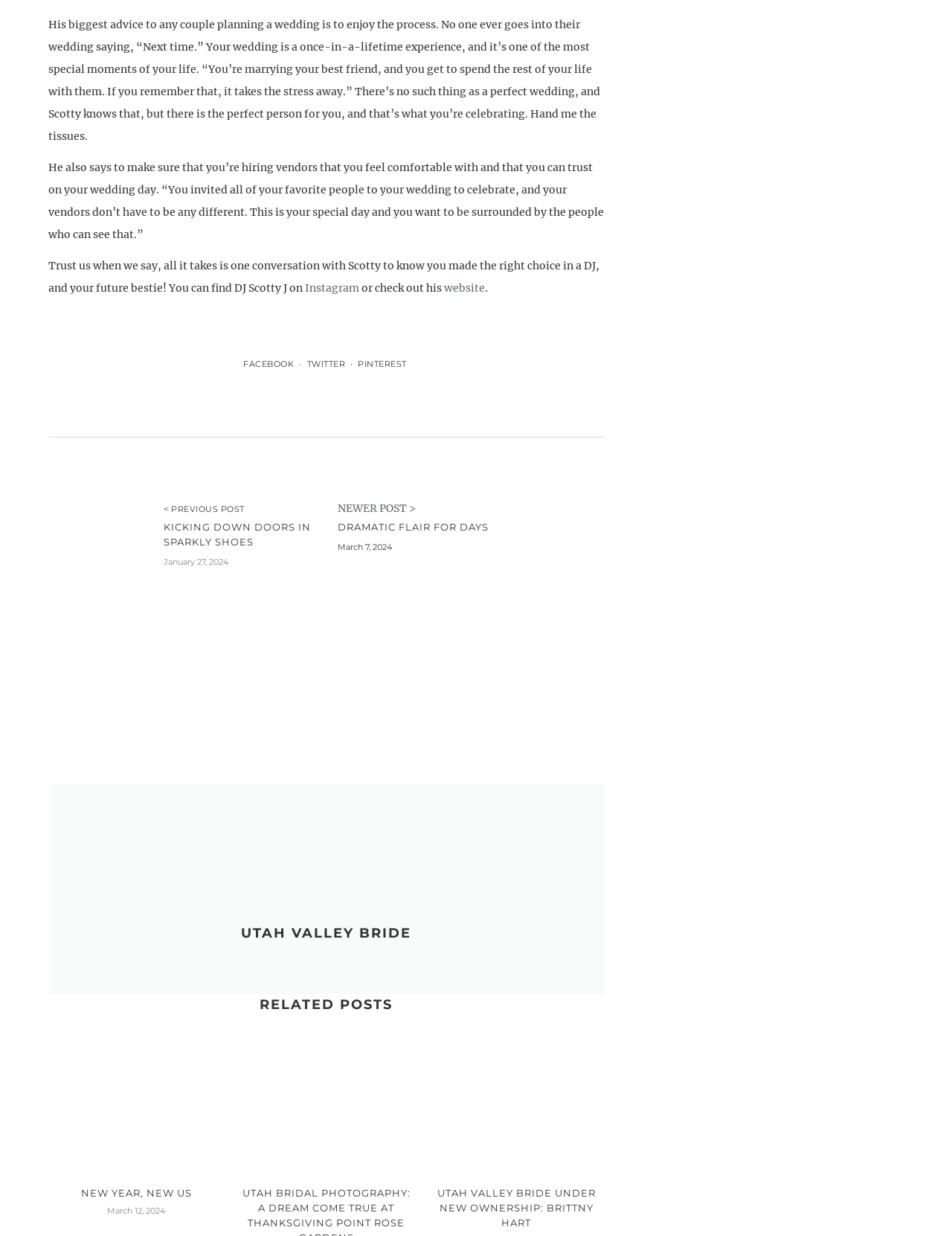Answer briefly with one word or phrase:
How many social media links are available?

4